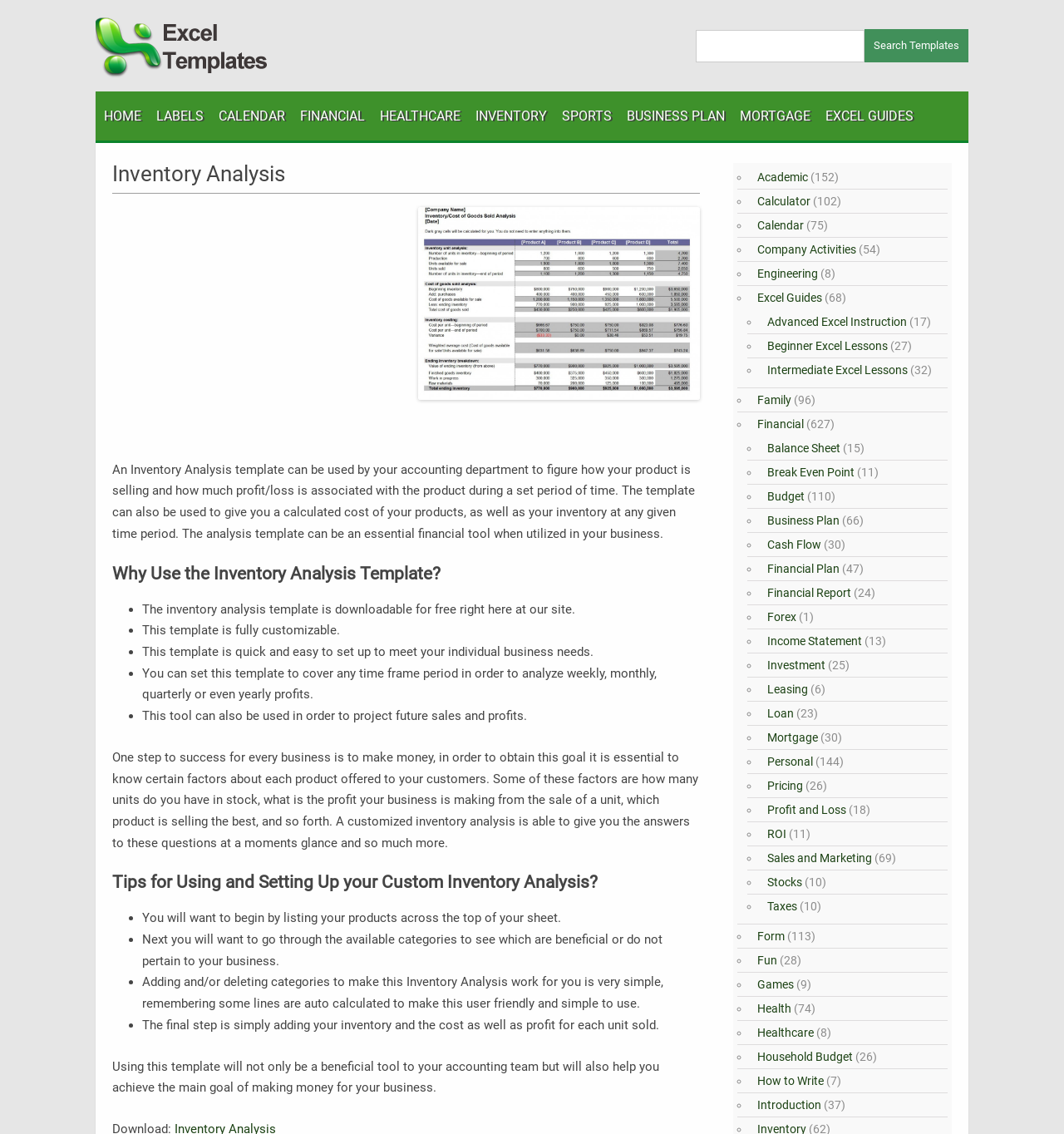Answer the question briefly using a single word or phrase: 
Where can the inventory analysis template be downloaded?

This site